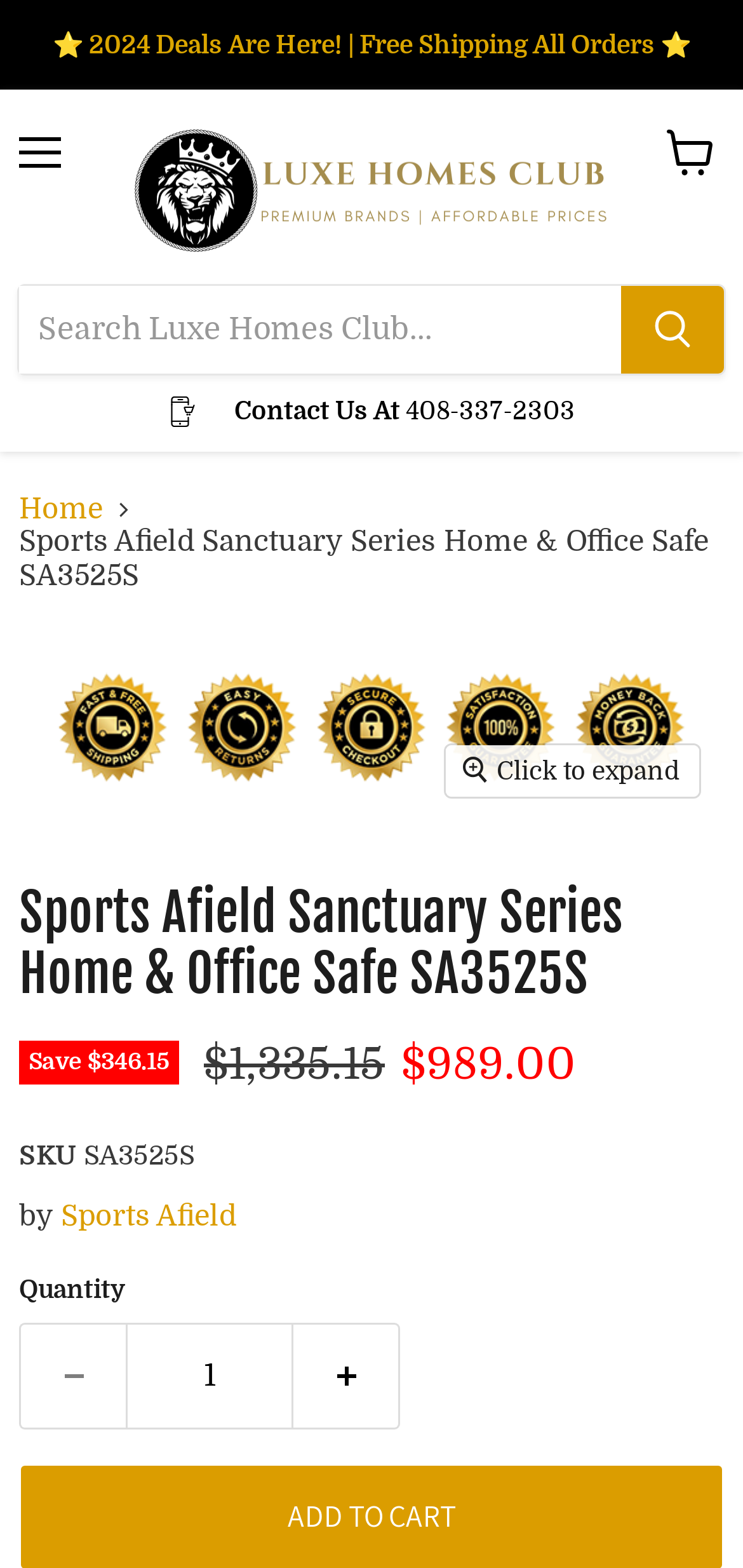Provide a brief response in the form of a single word or phrase:
What is the current price of the product?

$989.00